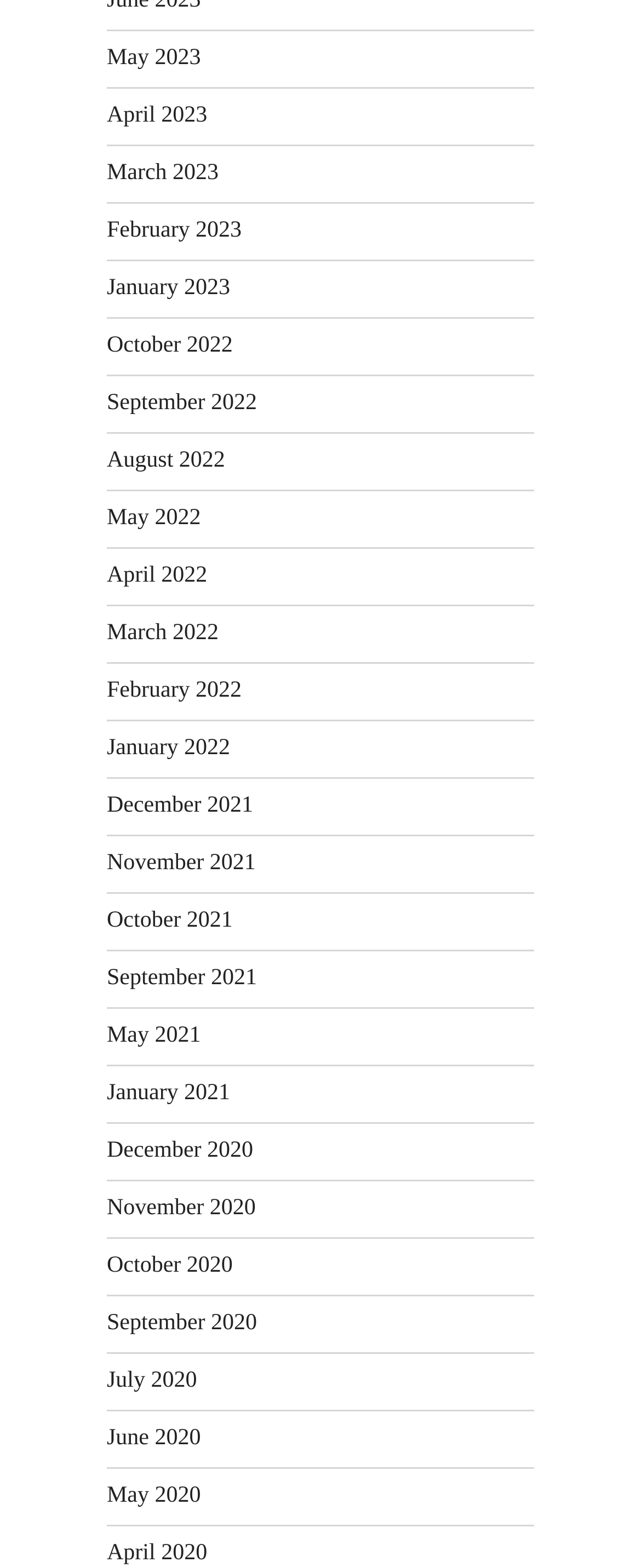Please identify the bounding box coordinates of the element's region that I should click in order to complete the following instruction: "view May 2023". The bounding box coordinates consist of four float numbers between 0 and 1, i.e., [left, top, right, bottom].

[0.167, 0.029, 0.313, 0.045]